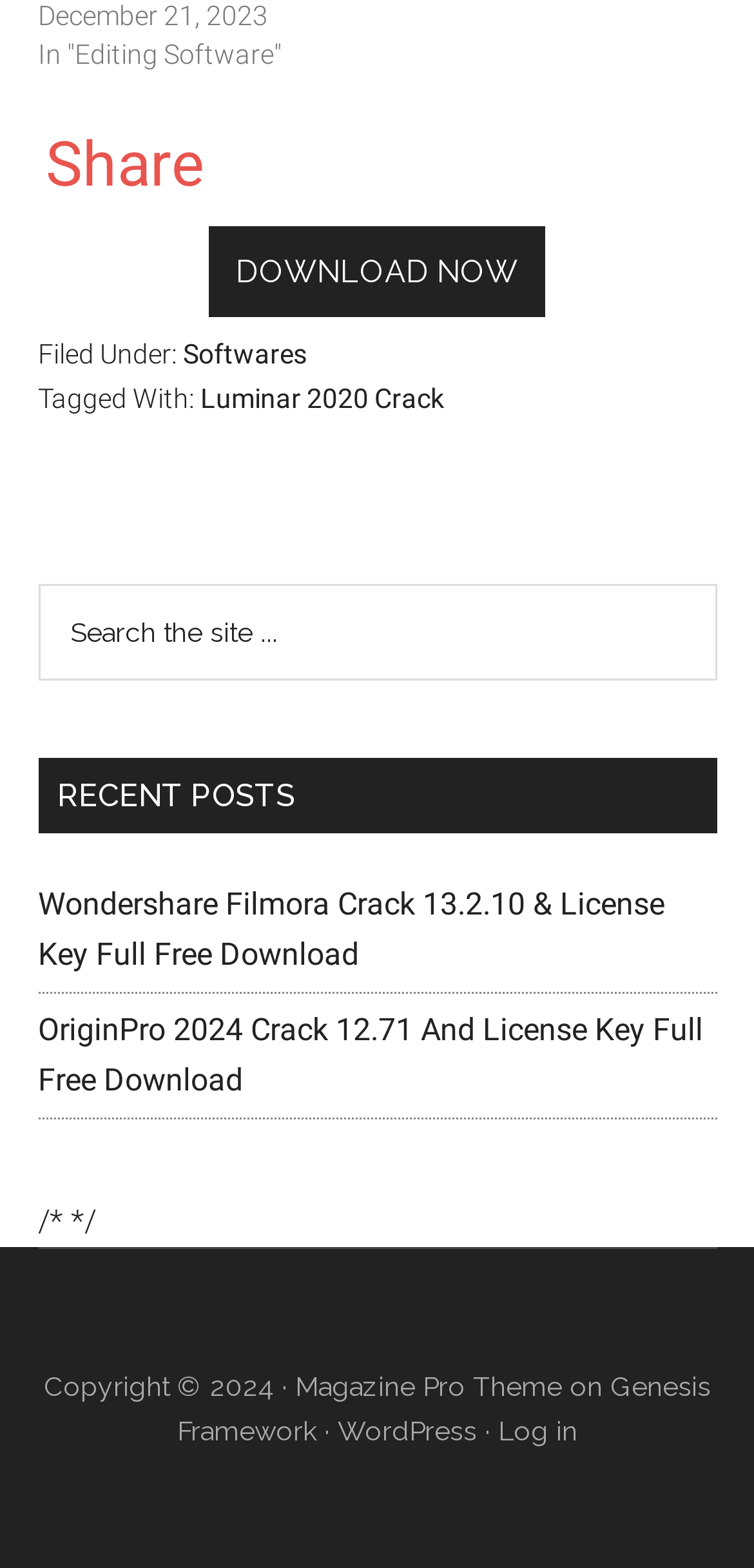Locate the UI element that matches the description WordPress in the webpage screenshot. Return the bounding box coordinates in the format (top-left x, top-left y, bottom-right x, bottom-right y), with values ranging from 0 to 1.

[0.447, 0.902, 0.632, 0.922]